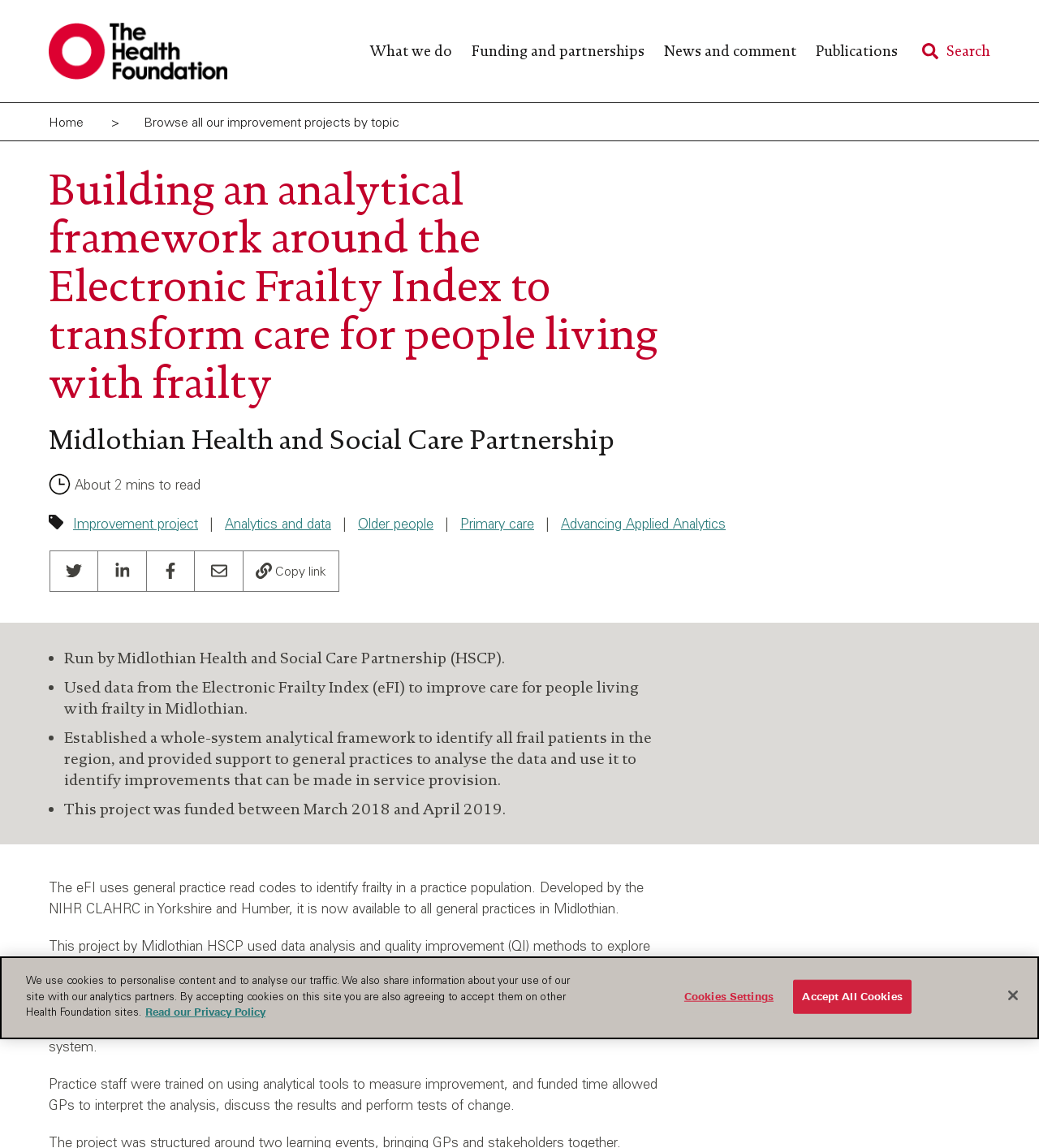Based on what you see in the screenshot, provide a thorough answer to this question: What is the purpose of the project described on this webpage?

I inferred this answer by reading the text on the webpage, specifically the sentence 'This project used data analysis and quality improvement (QI) methods to explore how the index can be used to improve care for people with frailty.' which mentions the purpose of the project.